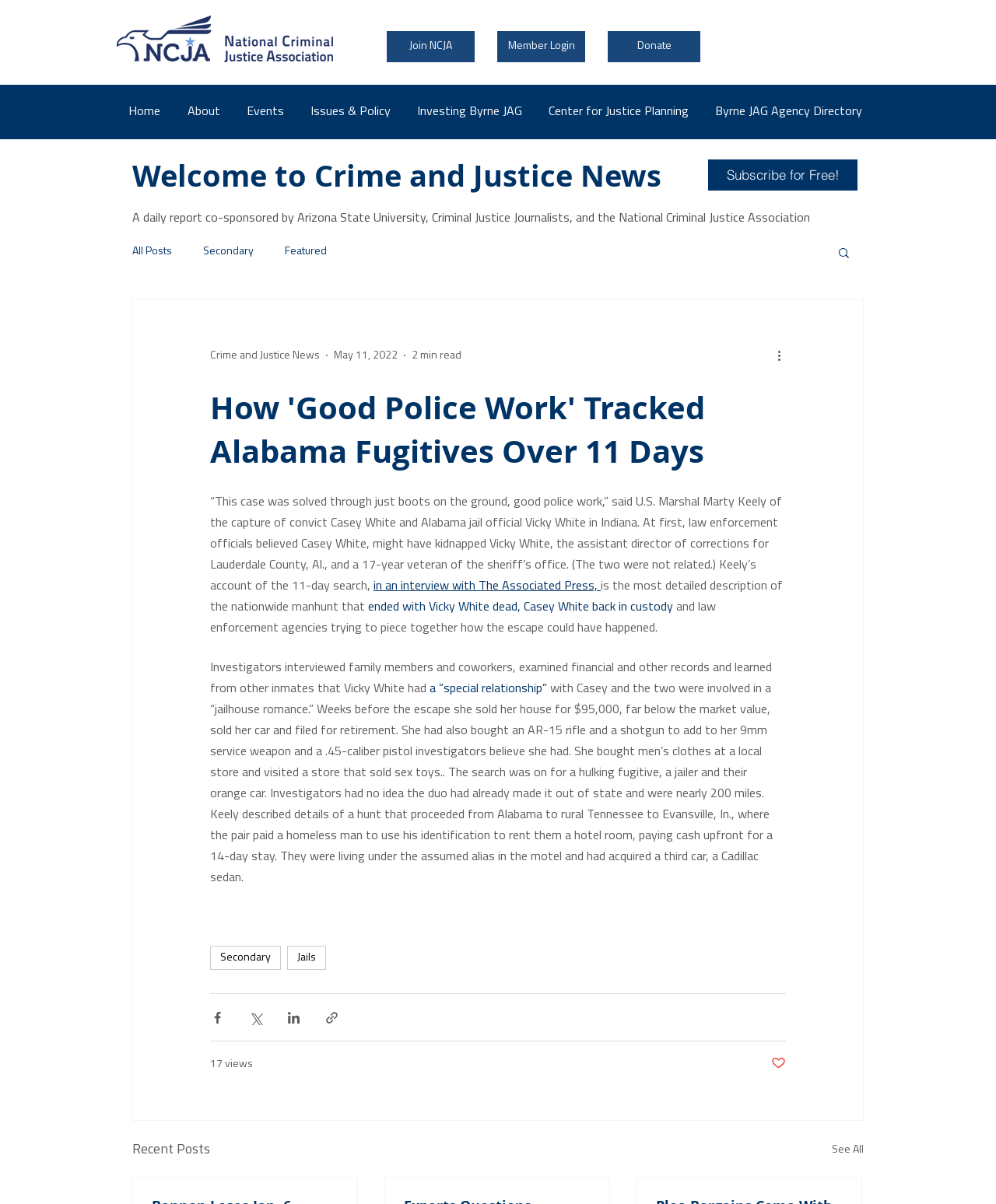What is the name of the organization behind this website?
Using the details shown in the screenshot, provide a comprehensive answer to the question.

The logo at the top left corner of the webpage is 'ncja_official_logo1B_color.png', and there is a link 'Join NCJA' and 'Member Login' next to it, indicating that the website is related to the National Criminal Justice Association.